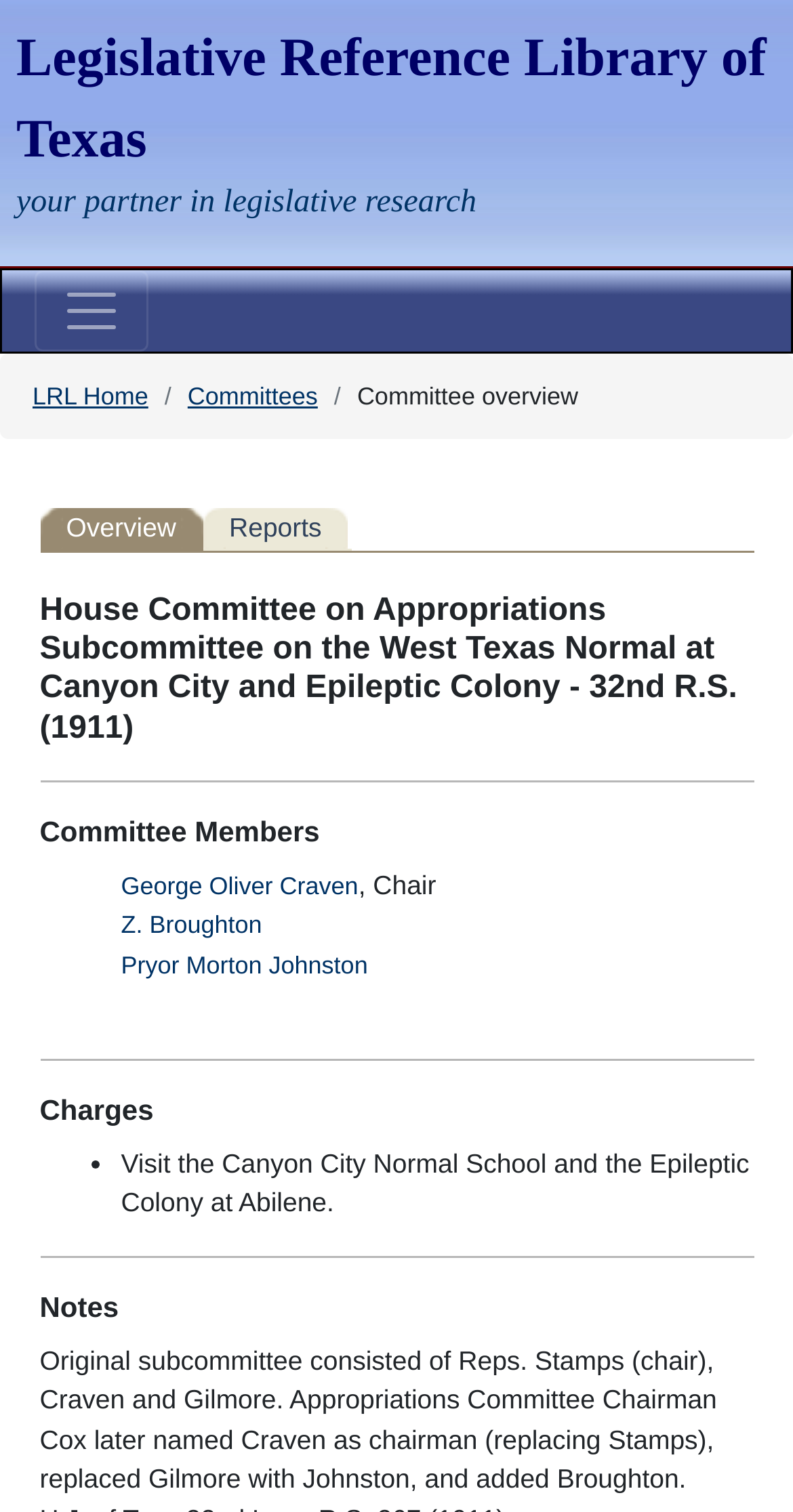How many committee members are listed?
Observe the image and answer the question with a one-word or short phrase response.

3